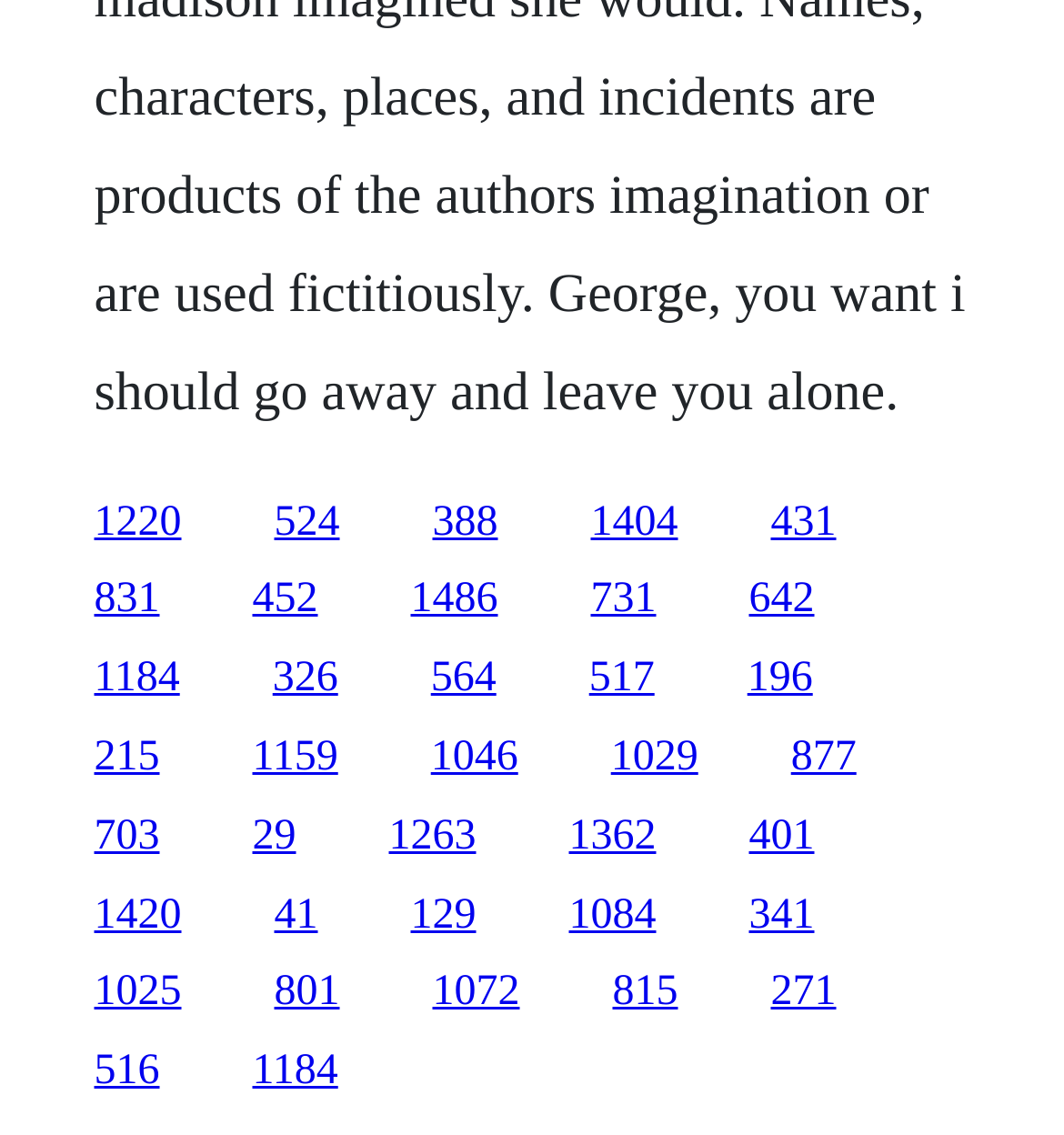Please identify the bounding box coordinates of the element I need to click to follow this instruction: "visit the second link".

[0.258, 0.439, 0.319, 0.48]